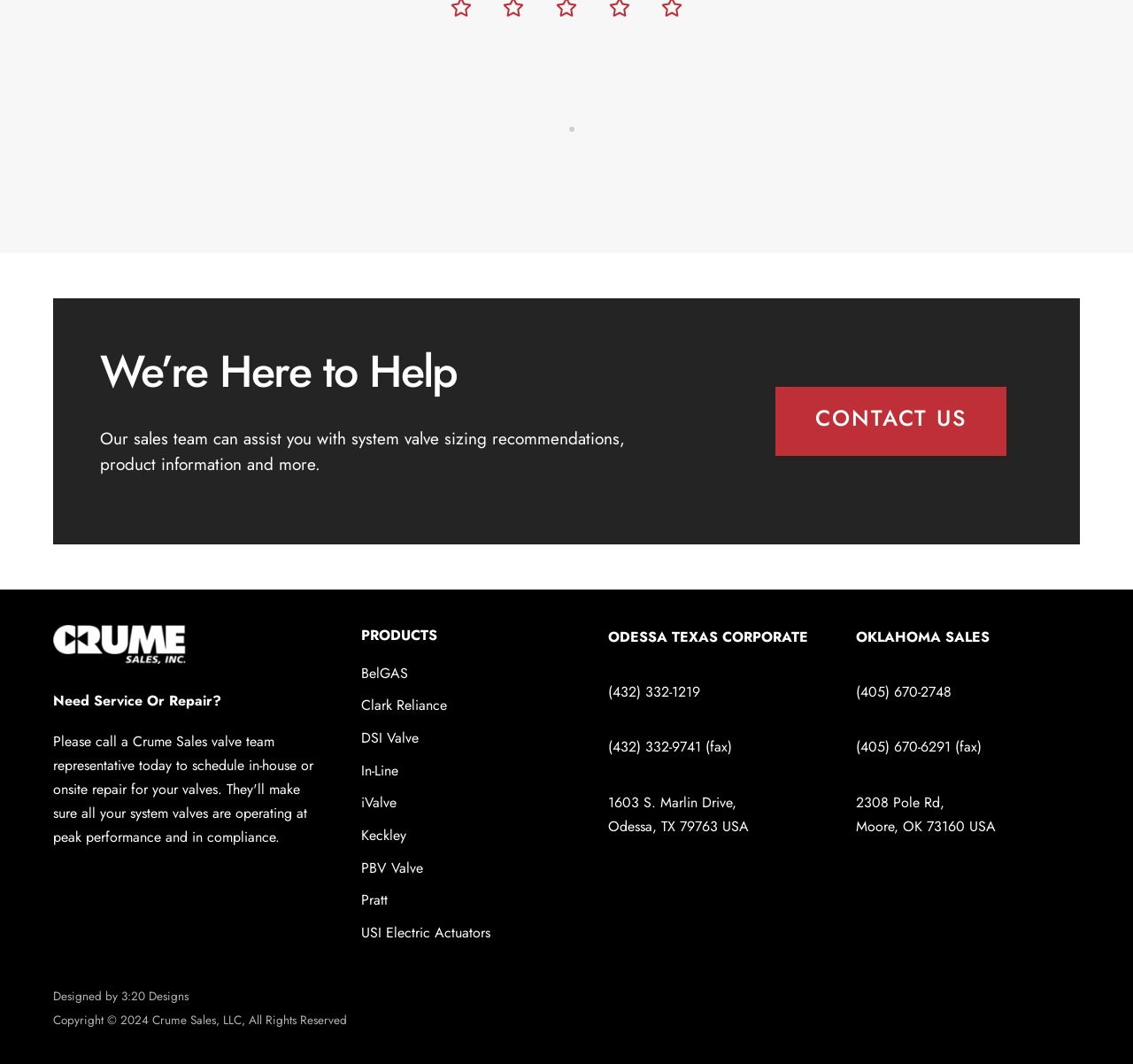Given the element description: "Contact Us", predict the bounding box coordinates of the UI element it refers to, using four float numbers between 0 and 1, i.e., [left, top, right, bottom].

[0.685, 0.363, 0.888, 0.429]